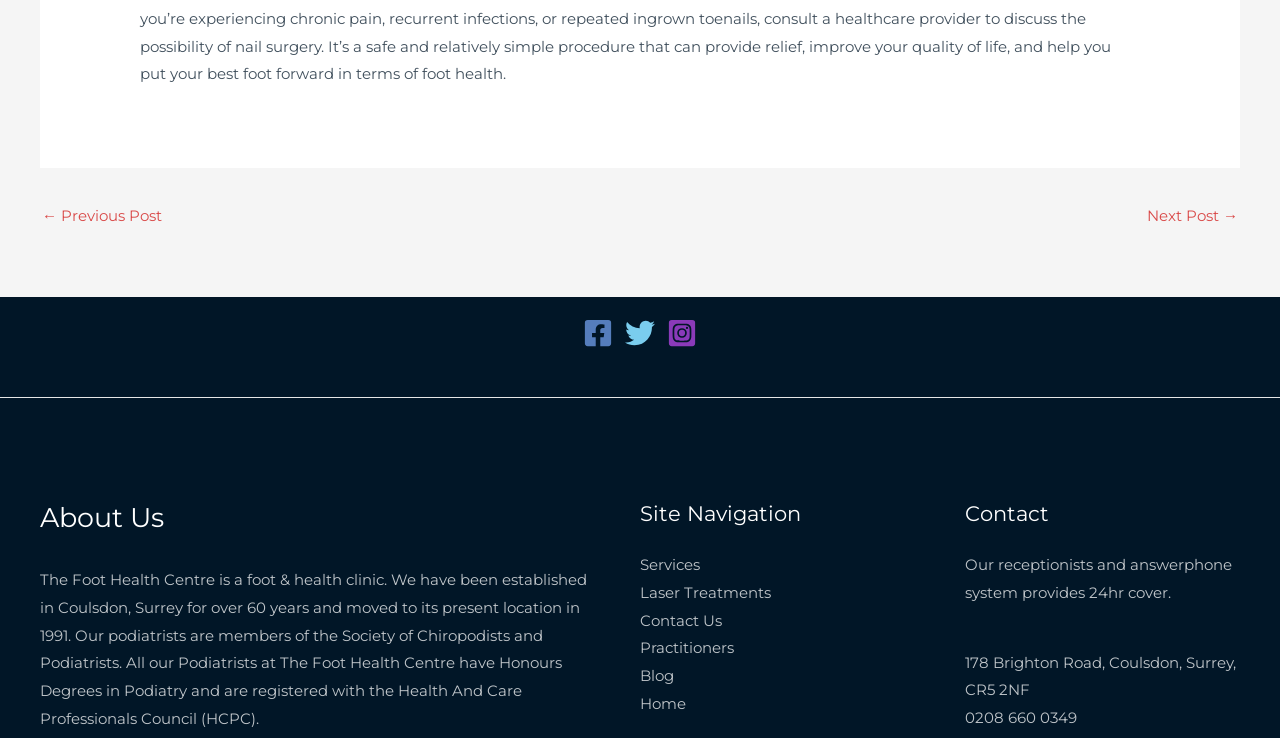Based on the element description Democratic Caucus, identify the bounding box of the UI element in the given webpage screenshot. The coordinates should be in the format (top-left x, top-left y, bottom-right x, bottom-right y) and must be between 0 and 1.

None